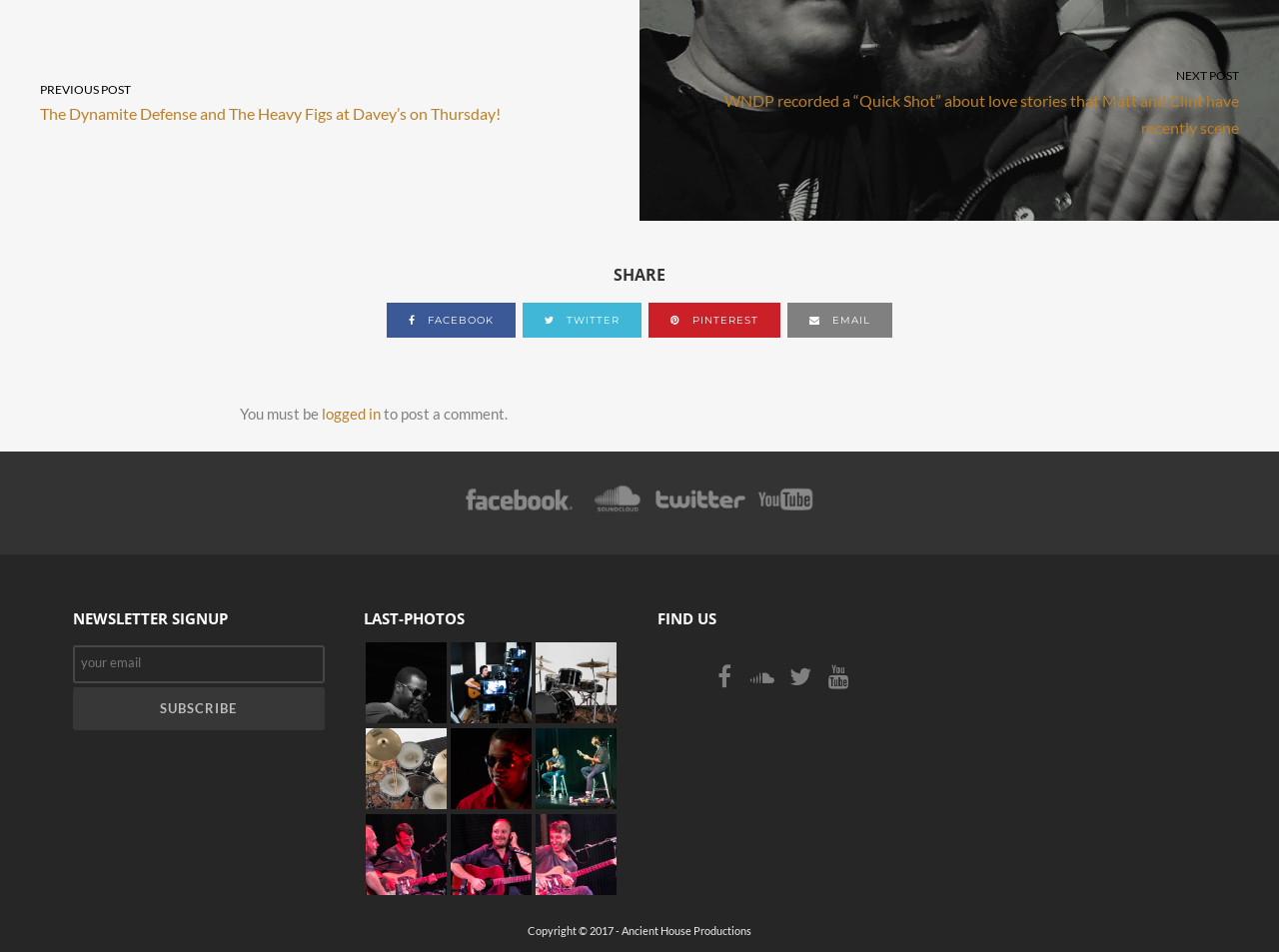What is the purpose of the 'NEWSLETTER SIGNUP' section?
Refer to the screenshot and answer in one word or phrase.

Signing up for a newsletter